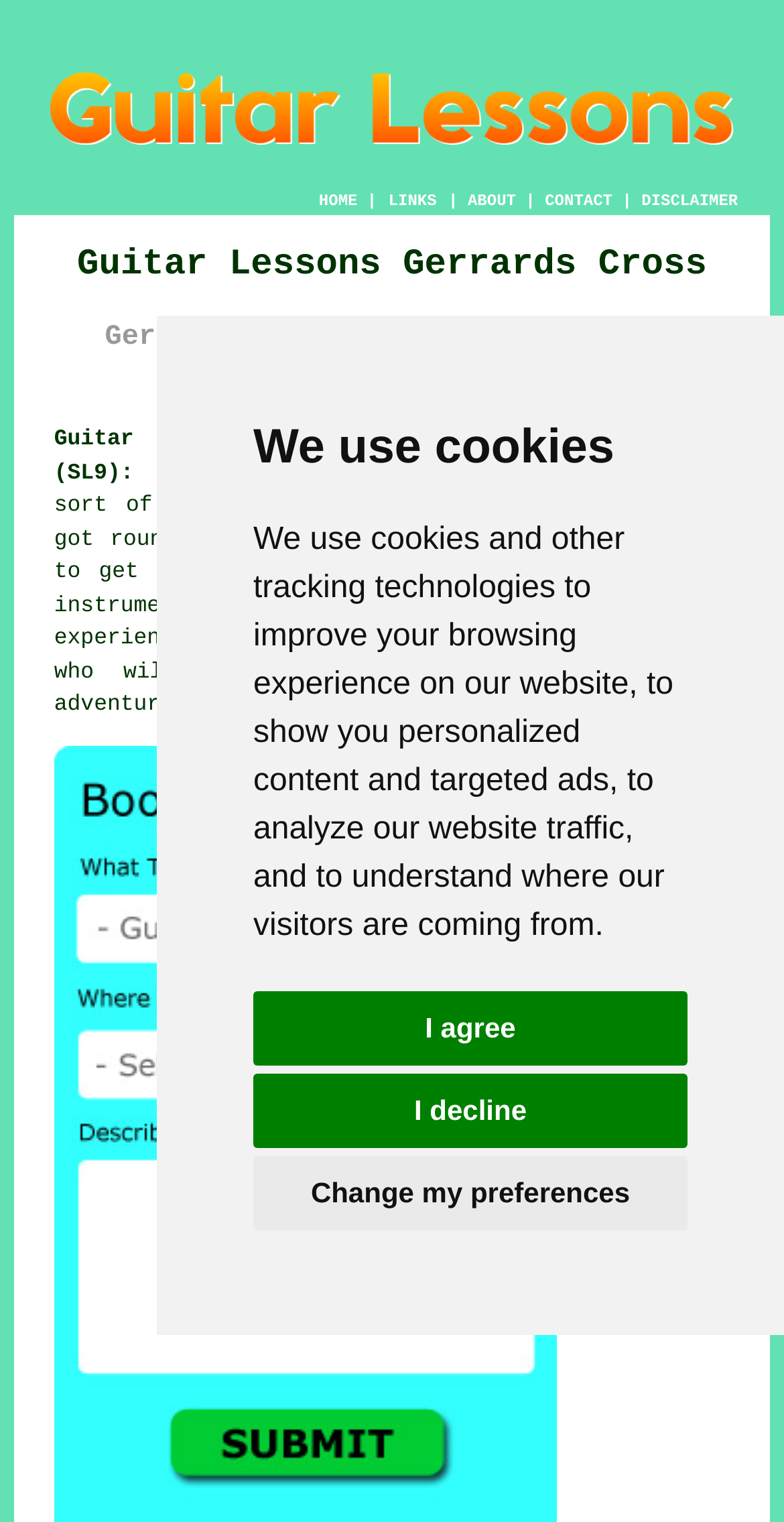What is the image on the webpage?
Using the image, respond with a single word or phrase.

Guitar Lessons Gerrards Cross Buckinghamshire